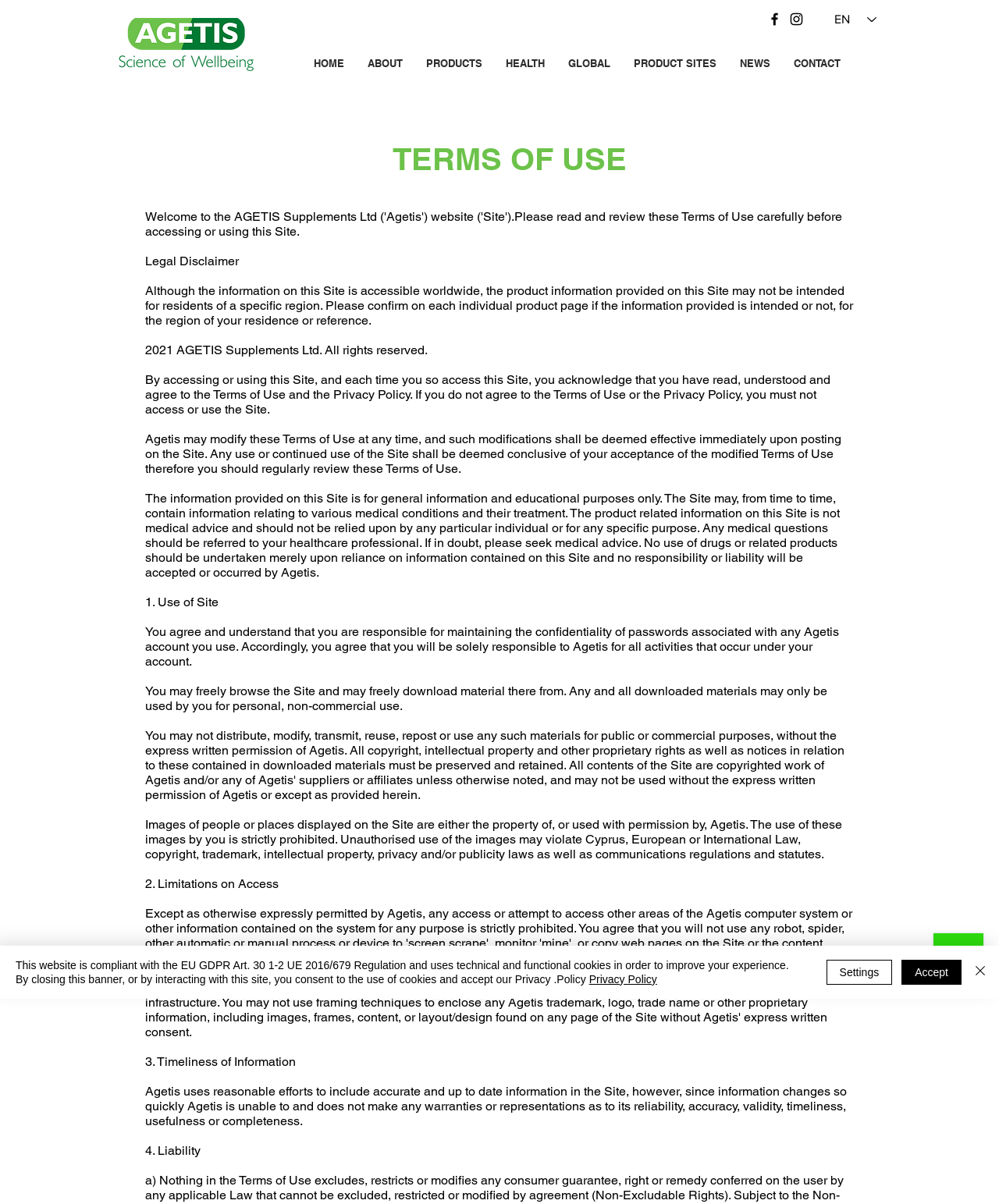By analyzing the image, answer the following question with a detailed response: What is the logo of the website?

The logo of the website is located at the top left corner of the webpage, and it is an image with a slogan. The bounding box coordinates of the logo are [0.118, 0.015, 0.255, 0.06].